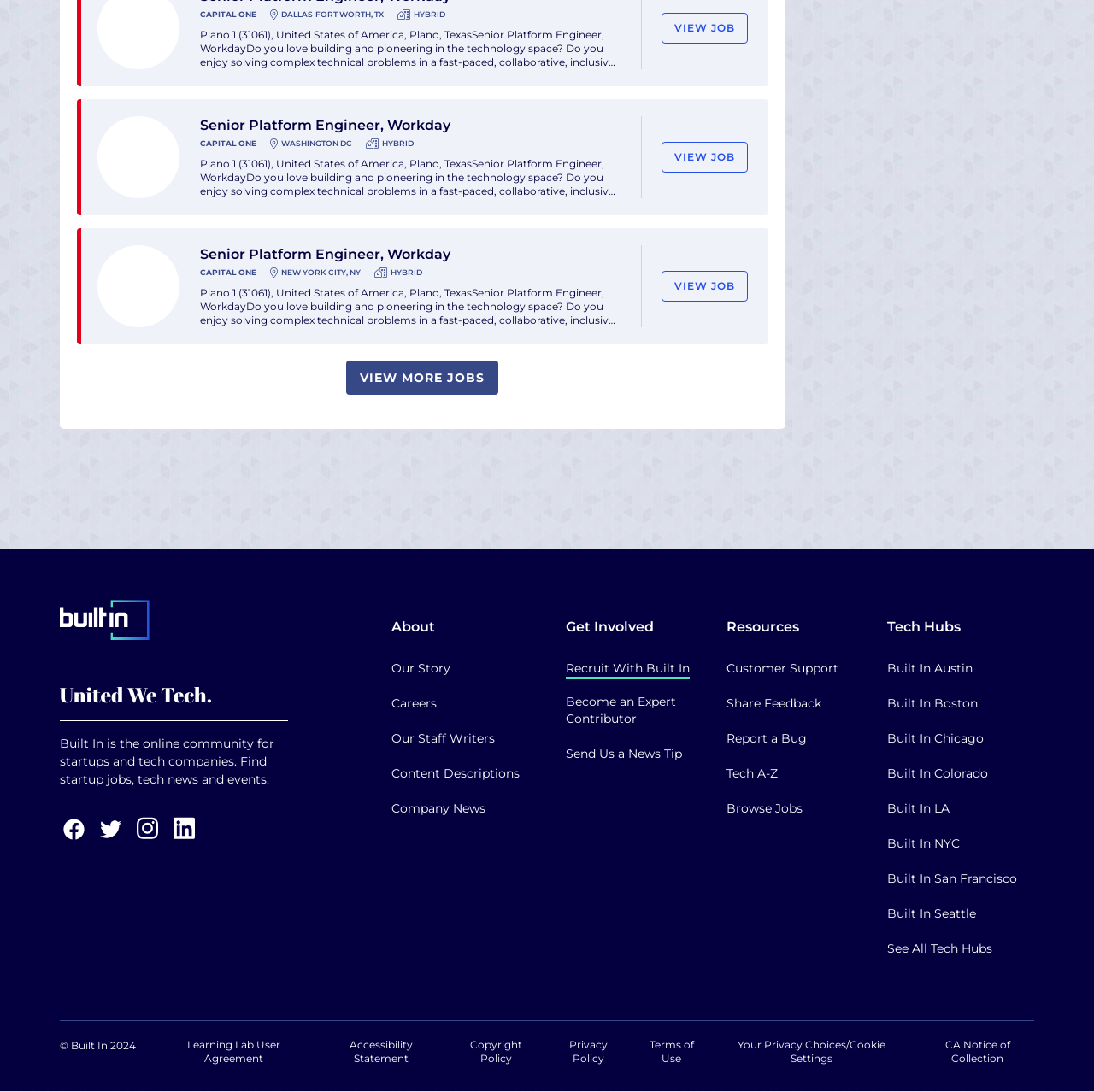What is the name of the online community for startups and tech companies?
Look at the image and answer the question using a single word or phrase.

Built In